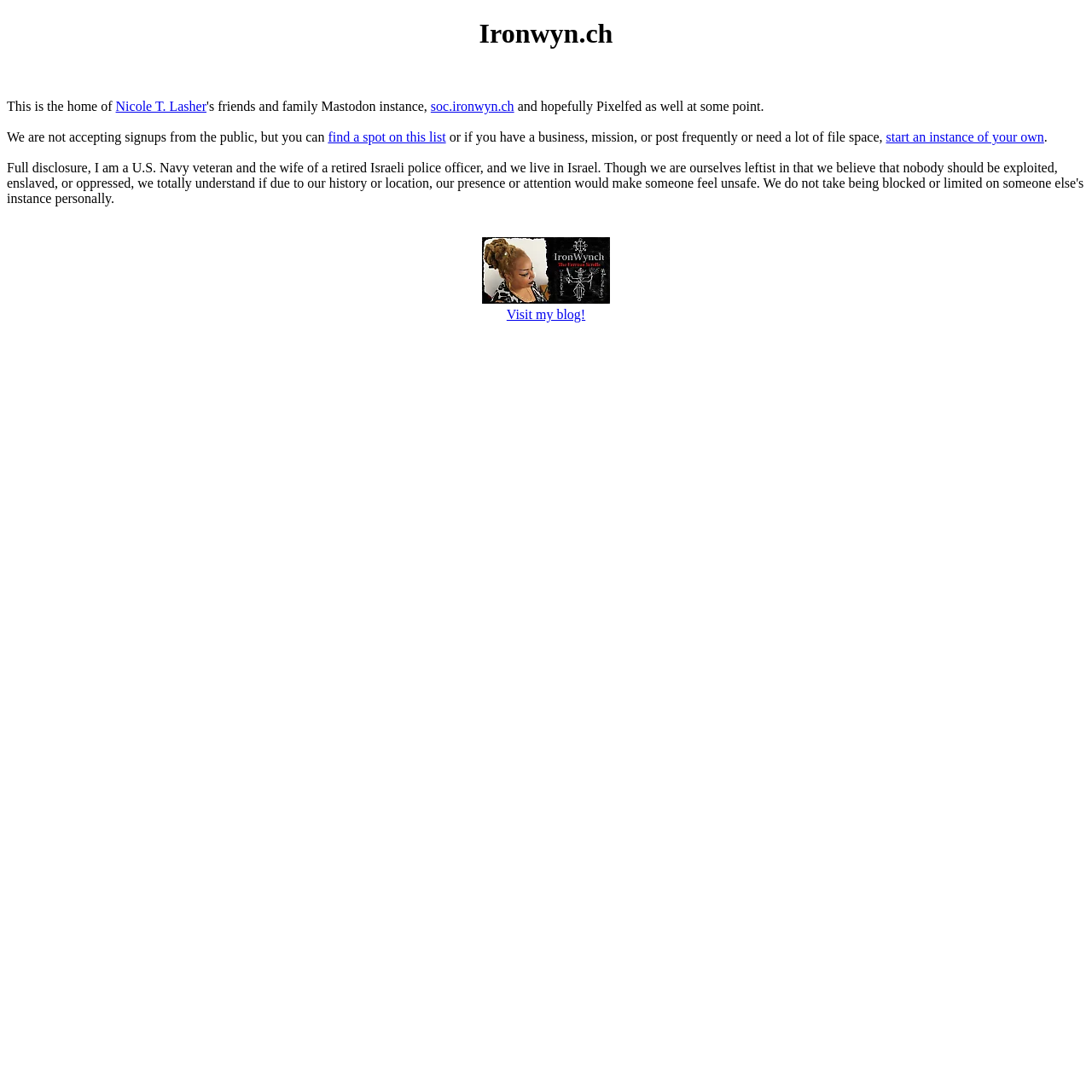Using the provided element description, identify the bounding box coordinates as (top-left x, top-left y, bottom-right x, bottom-right y). Ensure all values are between 0 and 1. Description: Submit

None